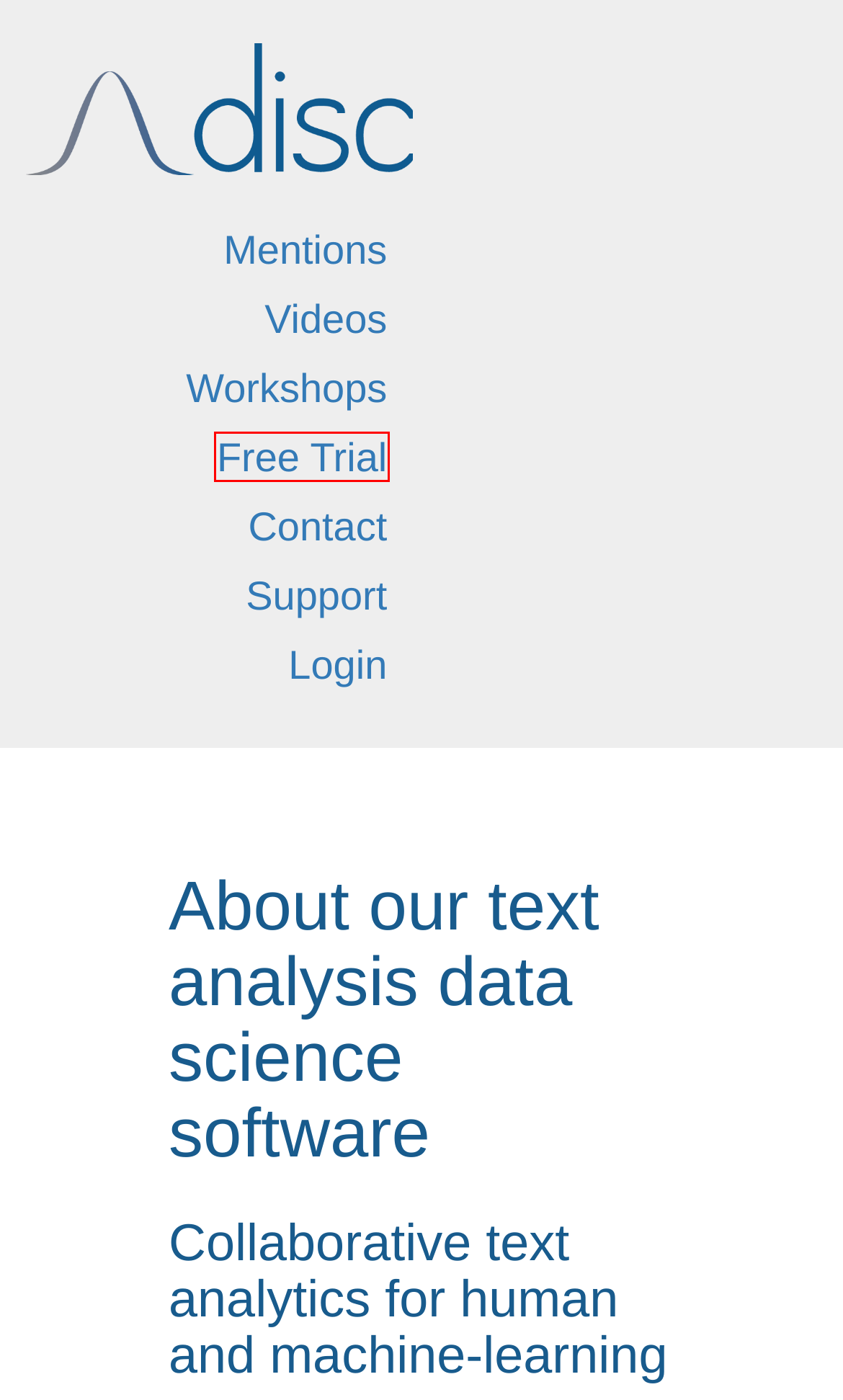Look at the screenshot of a webpage that includes a red bounding box around a UI element. Select the most appropriate webpage description that matches the page seen after clicking the highlighted element. Here are the candidates:
A. DiscoverText | Videos
B. DiscoverText | Mentions
C. Trial Account Signup
D. The 5 best integrations to help analyze your SurveyMonkey data | SurveyMonkey
E. Login
F. DiscoverText | Contact Us
G. DiscoverText | Workshops
H. Calendly - Stu Shulman

C